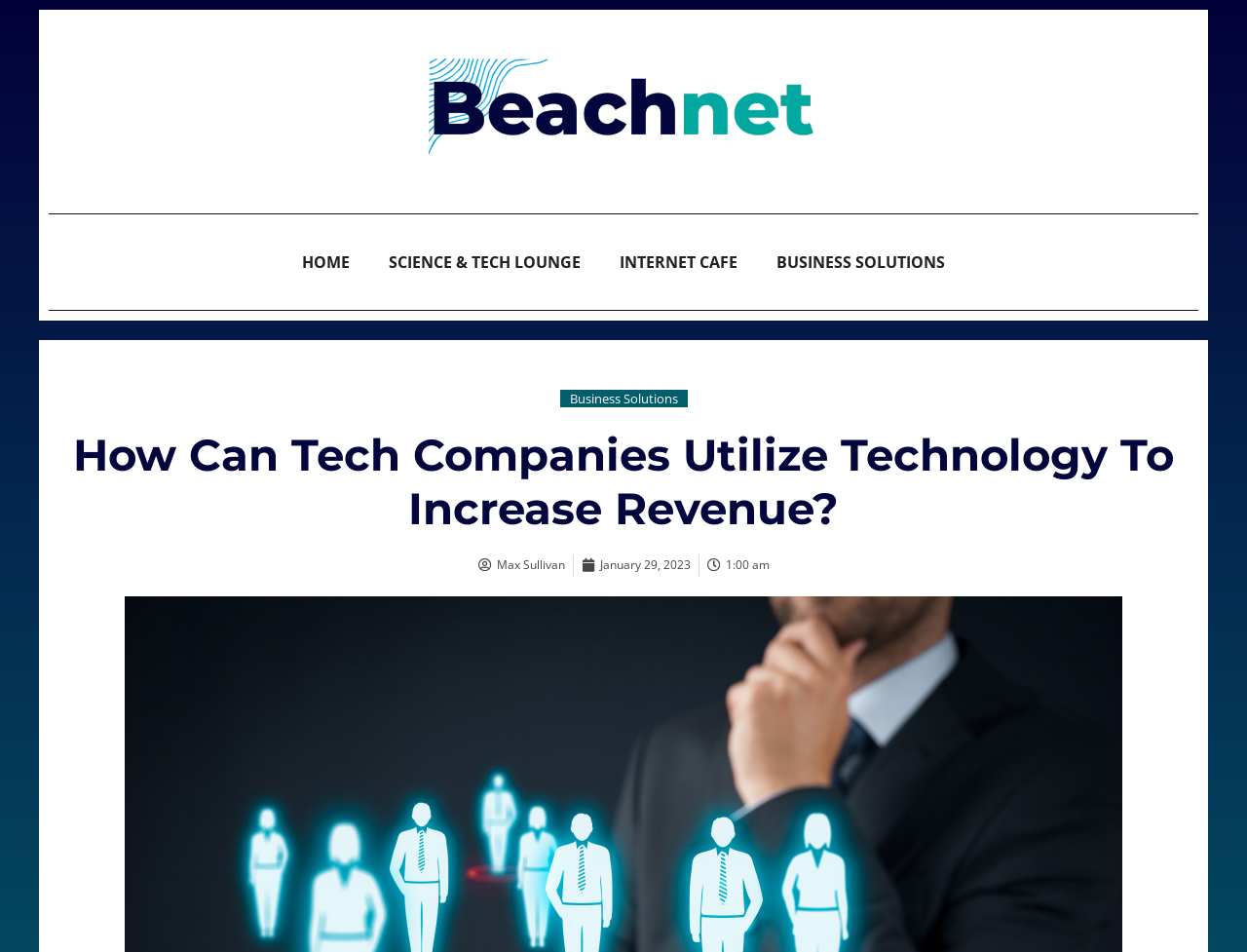Identify the bounding box coordinates of the specific part of the webpage to click to complete this instruction: "click the beachnet logo".

[0.344, 0.061, 0.656, 0.163]